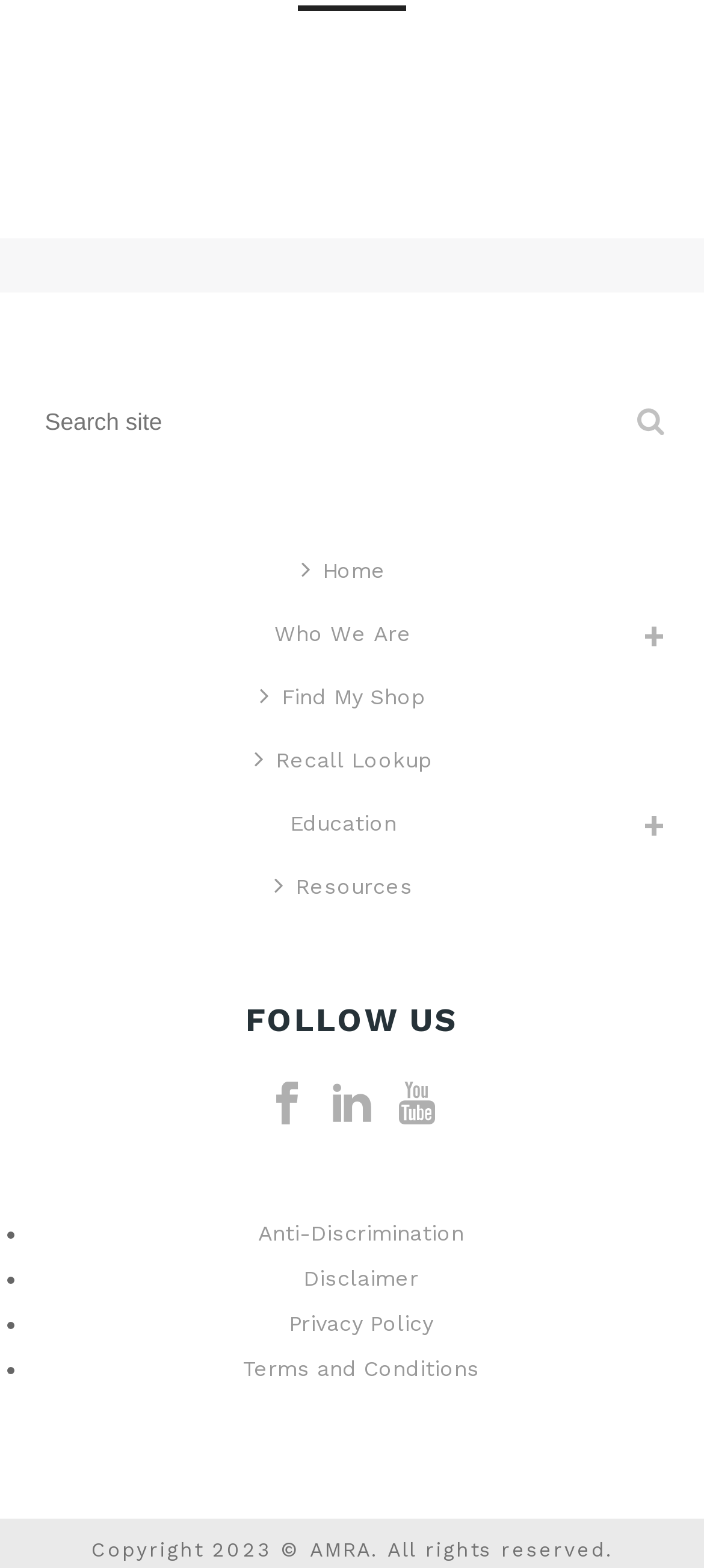What is the last item in the footer?
We need a detailed and exhaustive answer to the question. Please elaborate.

The last item in the footer can be found by looking at the links at the bottom of the page. The last link is 'Terms and Conditions', which is located at coordinates [0.345, 0.865, 0.681, 0.881] and is preceded by a list marker.